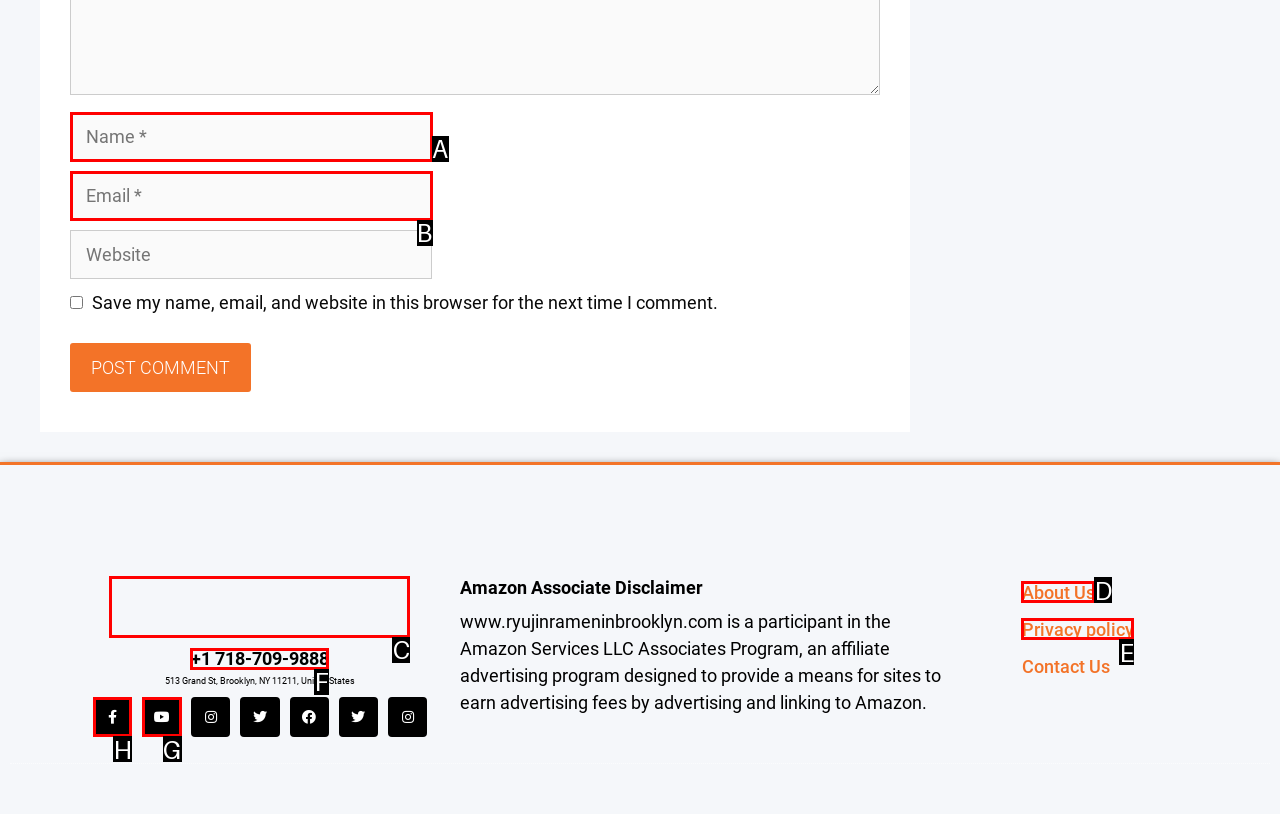Choose the letter of the UI element necessary for this task: Visit the Facebook page
Answer with the correct letter.

H